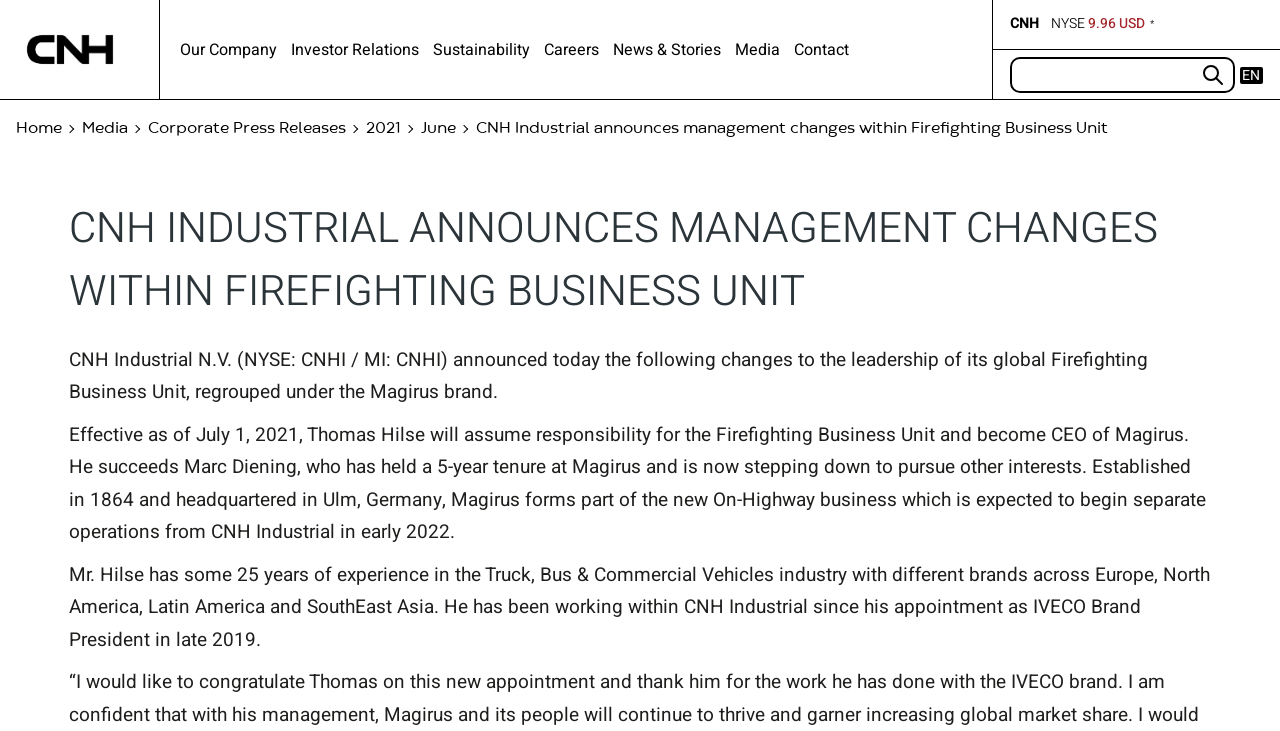Find the bounding box coordinates of the clickable area required to complete the following action: "Click on Contact".

[0.62, 0.051, 0.663, 0.084]